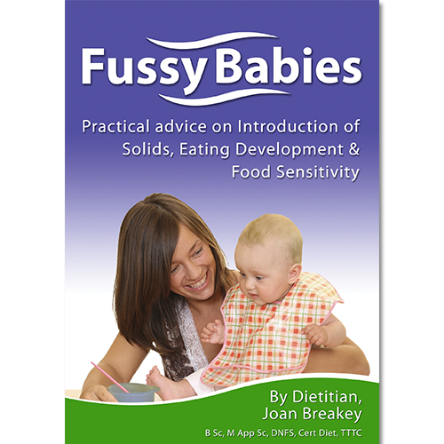Who is interacting with the baby?
Please answer the question with as much detail as possible using the screenshot.

The caption describes the image as showcasing a smiling dietitian, Joan Breakey, interacting with a baby who appears to be happily engaged while being fed, which clearly indicates that Joan Breakey is the one interacting with the baby.